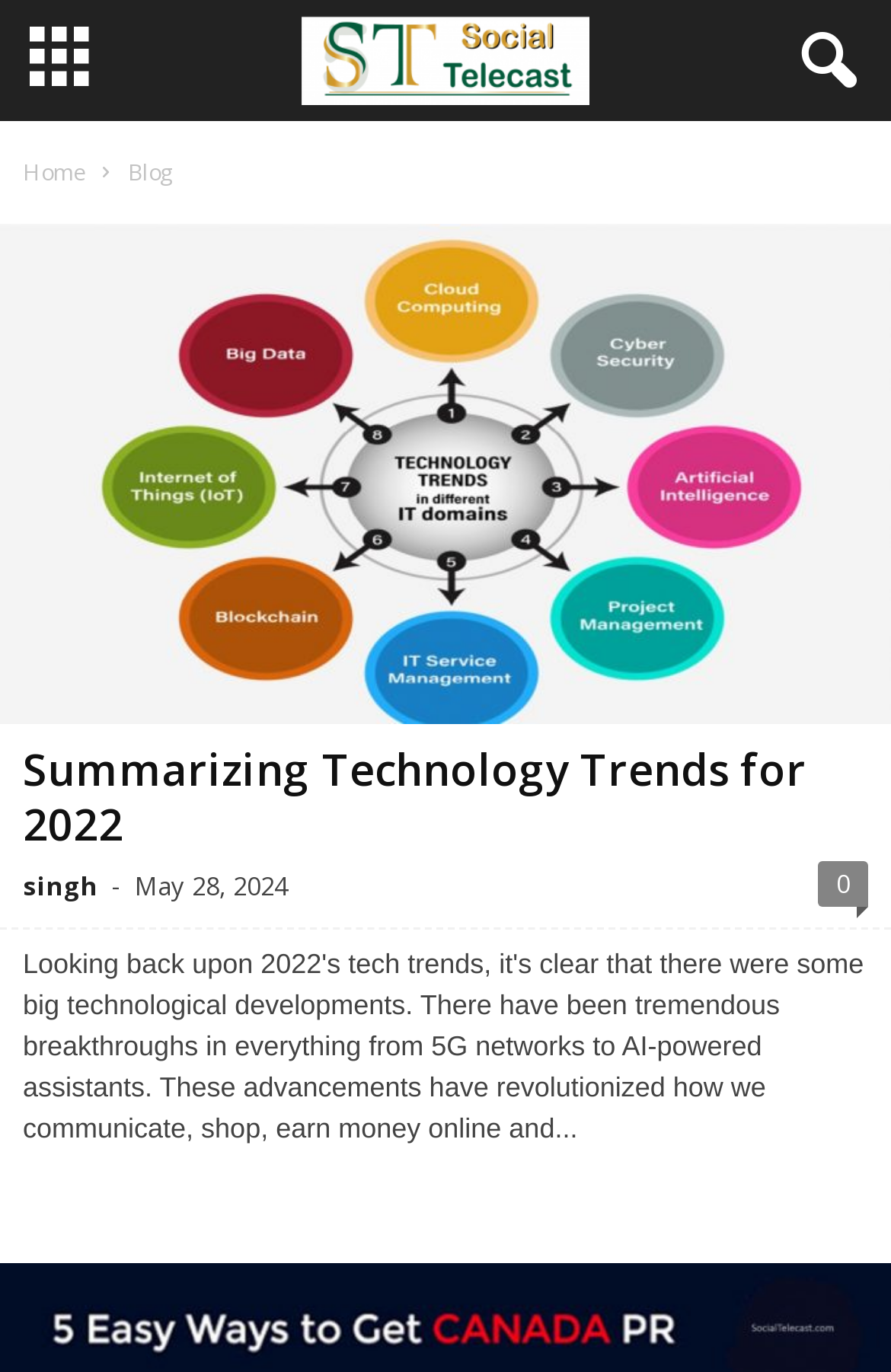What is the category of the blog post?
Answer the question using a single word or phrase, according to the image.

Blog